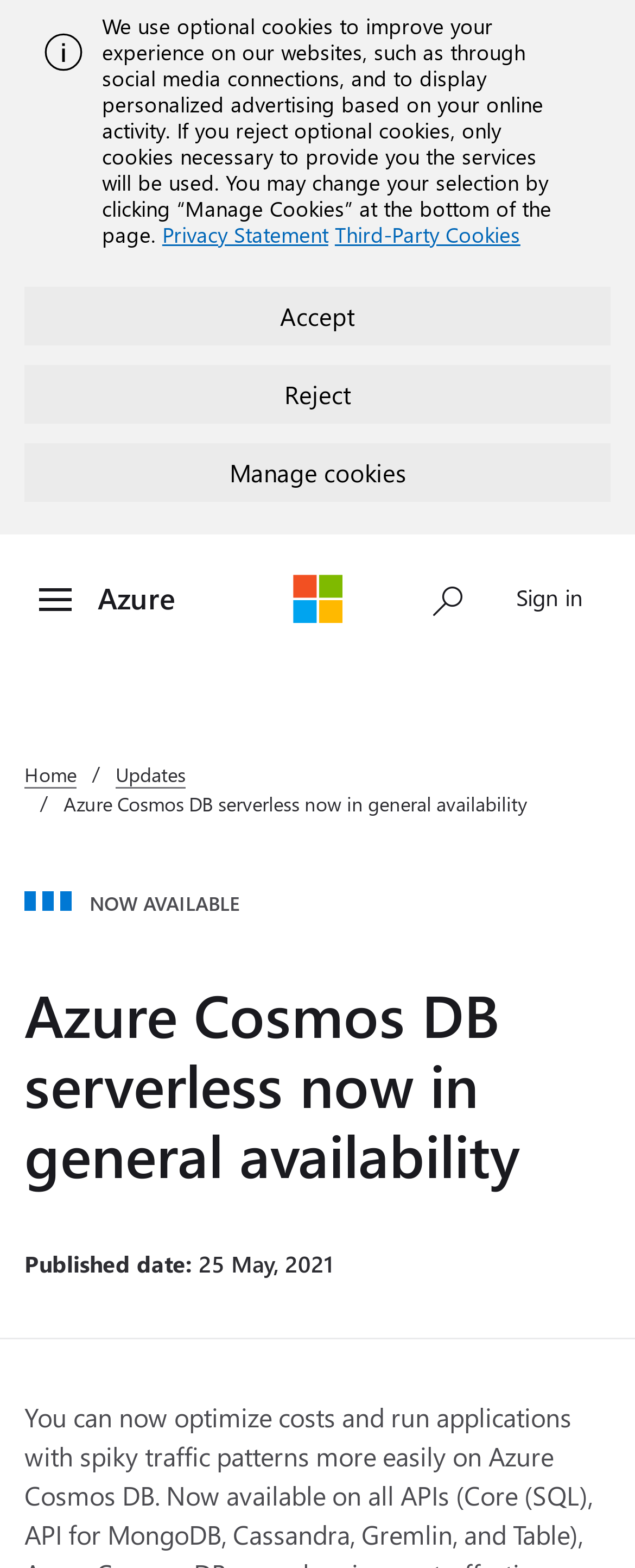How many links are there in the top navigation menu?
Please look at the screenshot and answer in one word or a short phrase.

3